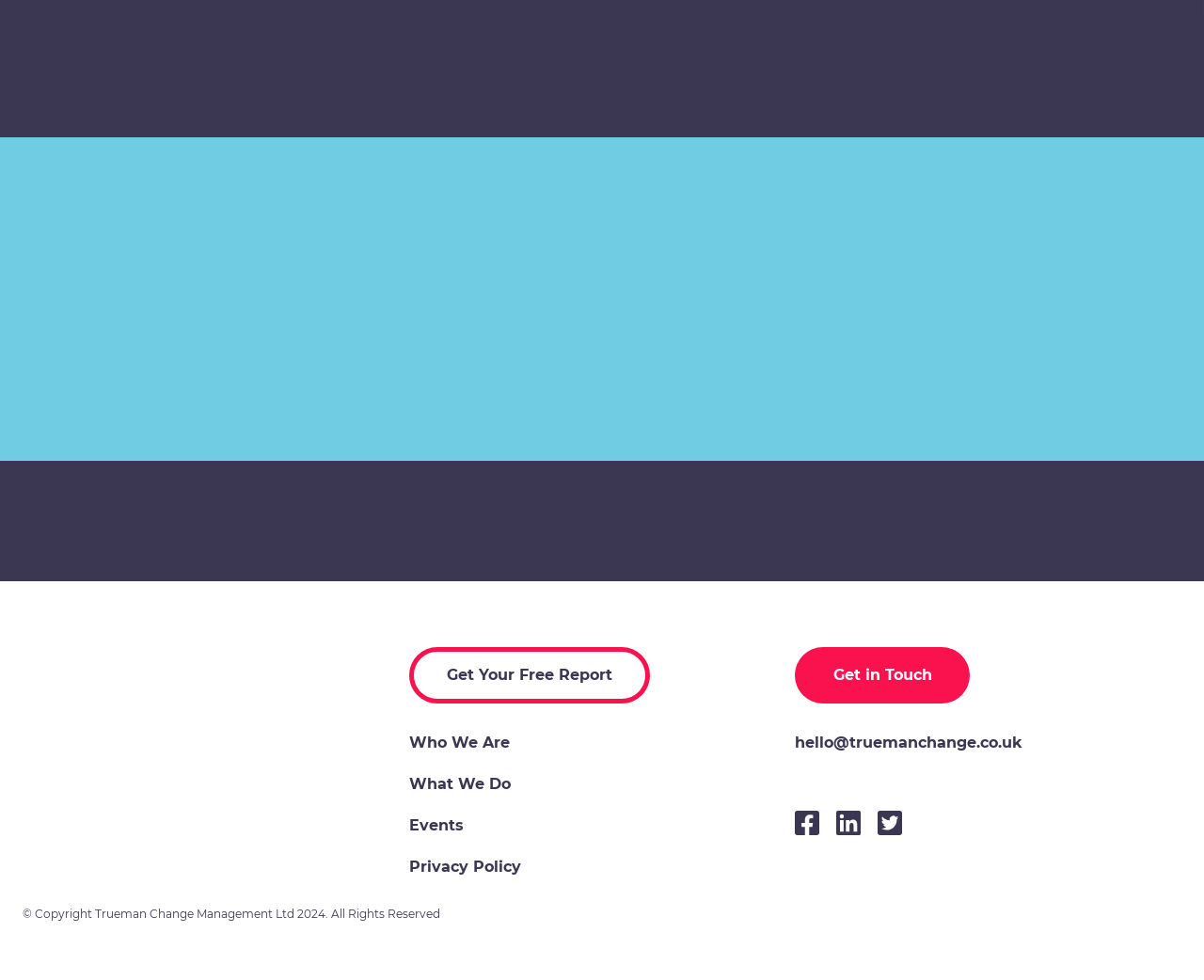Determine the bounding box coordinates of the area to click in order to meet this instruction: "Click on the 'Get Your Free Review' button".

[0.019, 0.442, 0.219, 0.499]